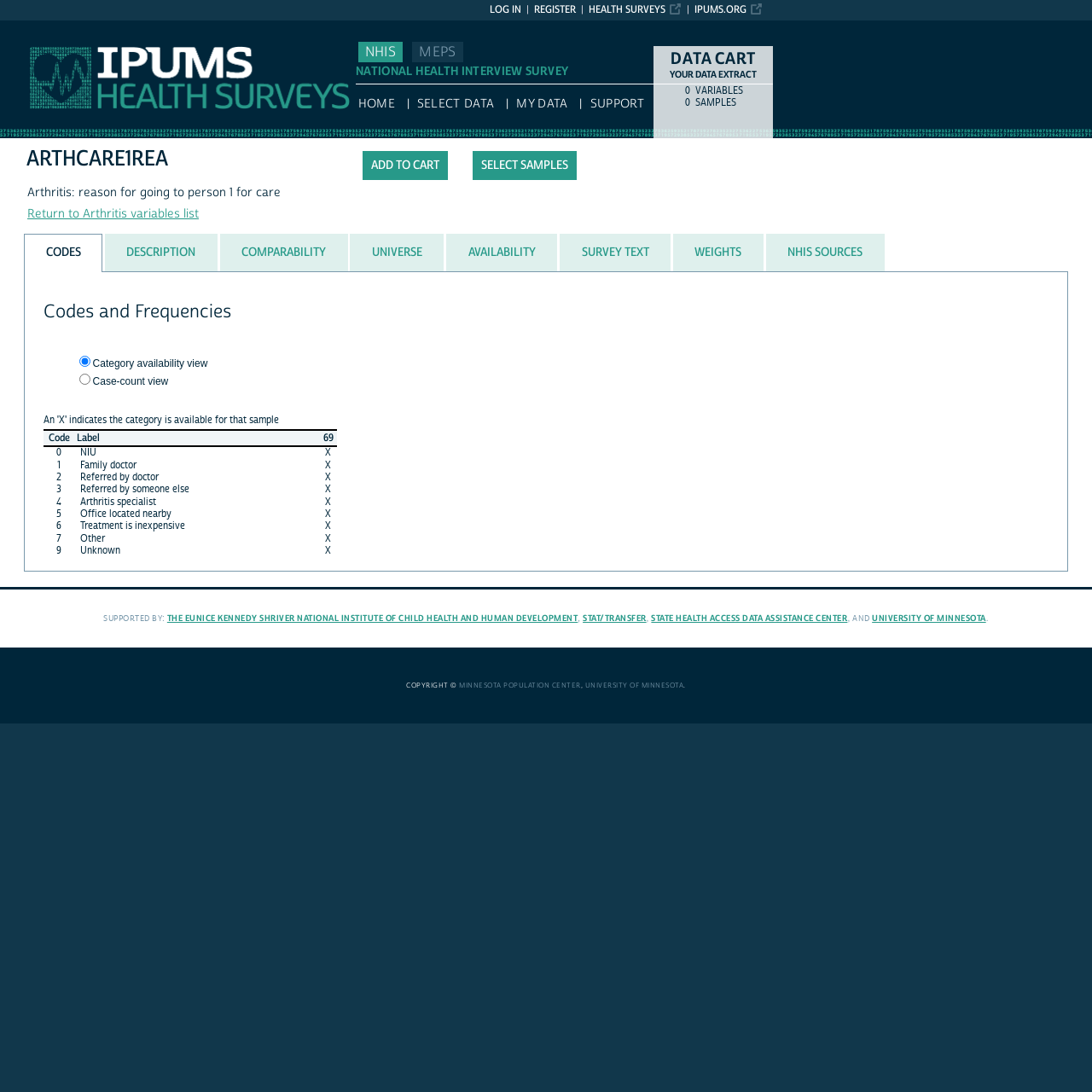What is the purpose of the 'Add to cart' button?
Please respond to the question with a detailed and informative answer.

I inferred the answer by looking at the button element with the text 'Add to cart' at coordinates [0.332, 0.138, 0.41, 0.165] and its proximity to the data cart section.